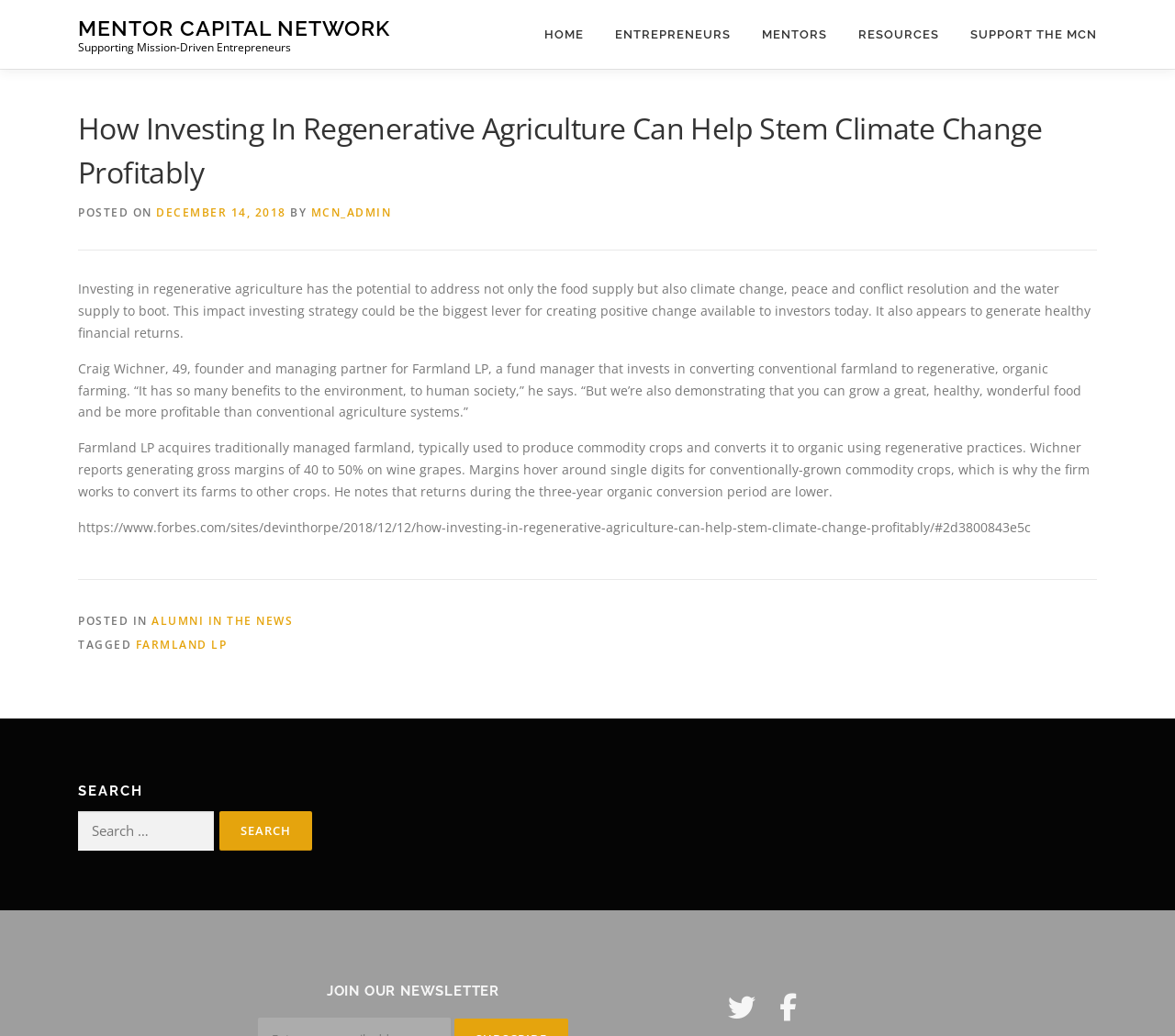Who is the founder of Farmland LP?
Please interpret the details in the image and answer the question thoroughly.

The founder of Farmland LP is mentioned in the article as Craig Wichner, who is quoted as saying that regenerative agriculture has many benefits to the environment and human society.